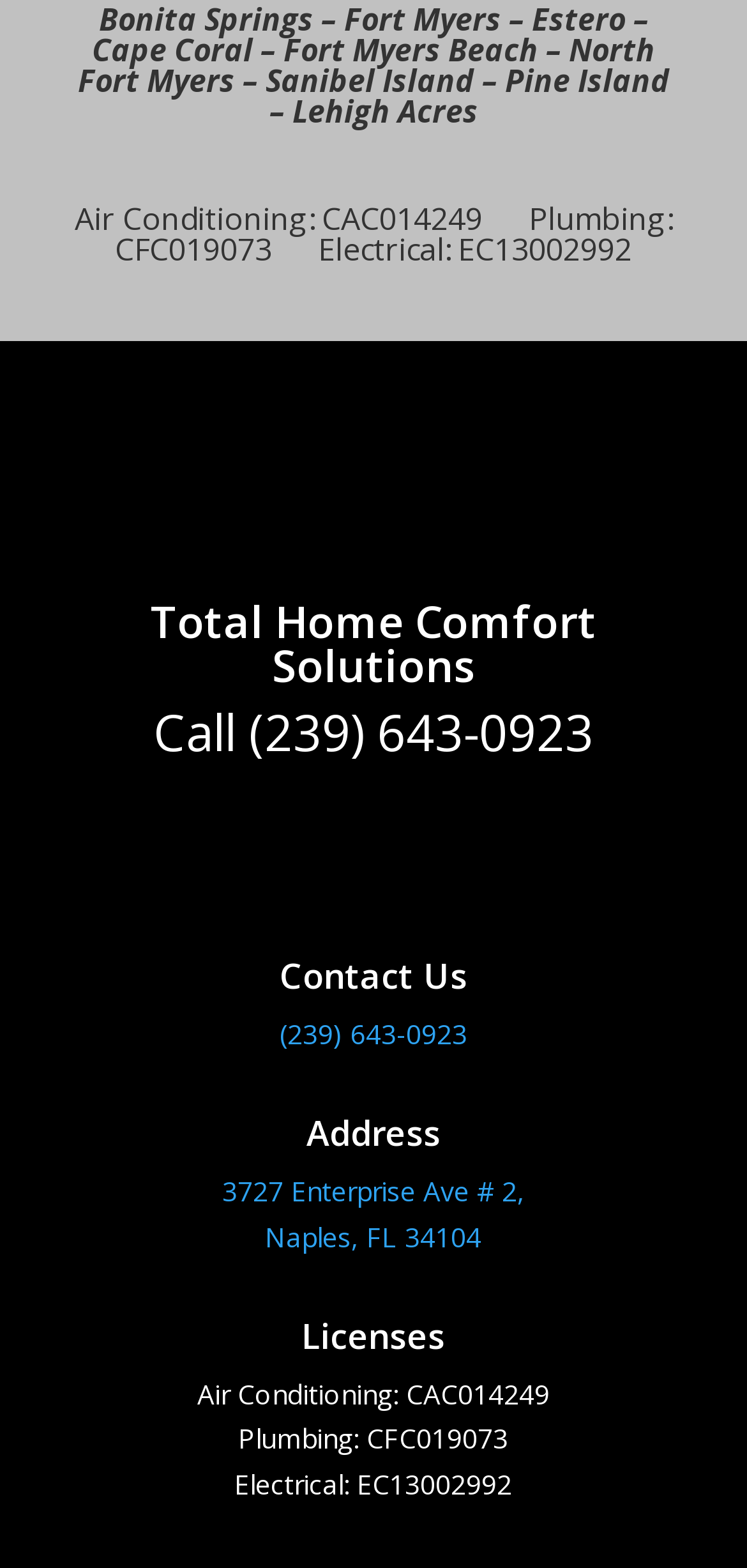Analyze the image and provide a detailed answer to the question: Where is the company located?

I found the company's location by looking at the link 'Naples, FL 34104' which has a bounding box coordinate of [0.355, 0.777, 0.645, 0.8]. This link is located below the 'Address' heading.